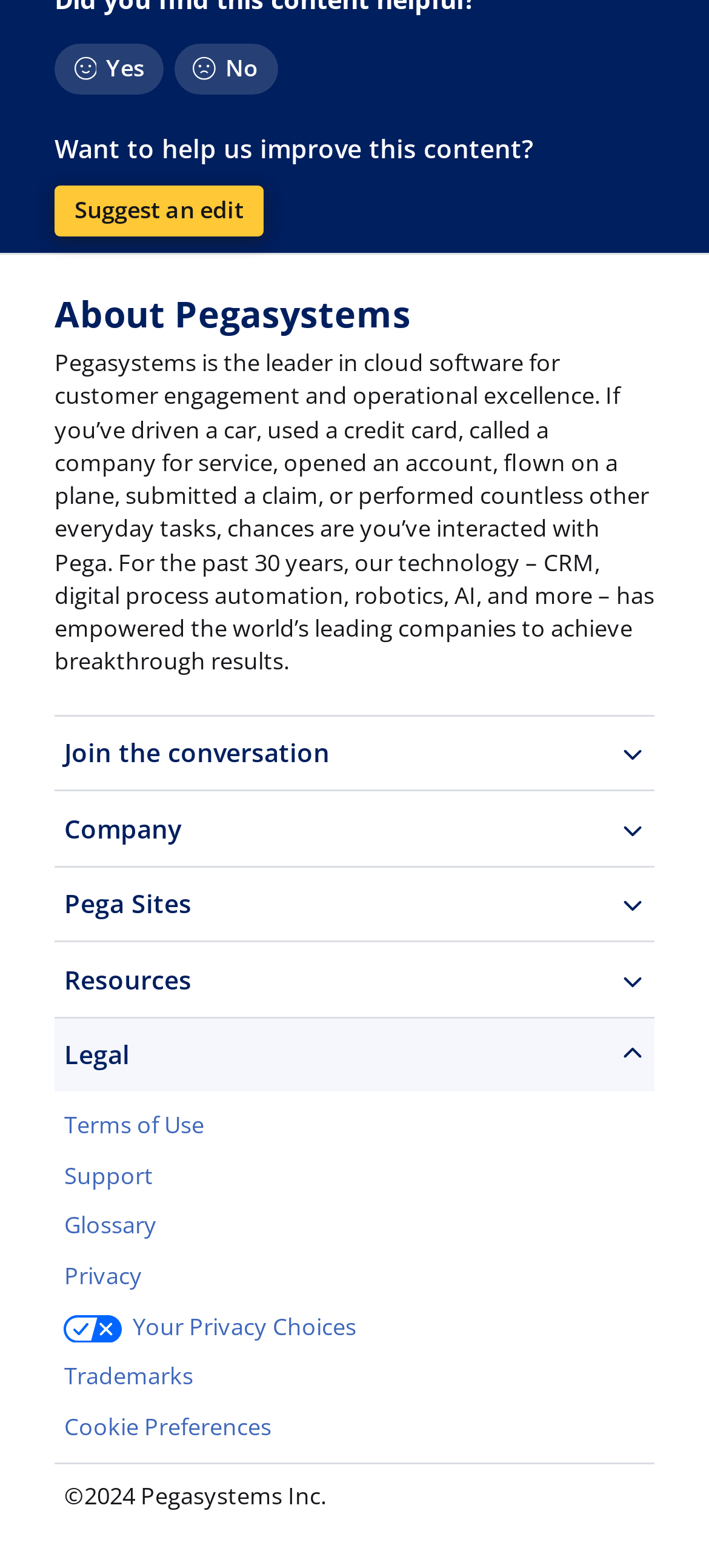Identify the bounding box coordinates of the area you need to click to perform the following instruction: "go to home page".

None